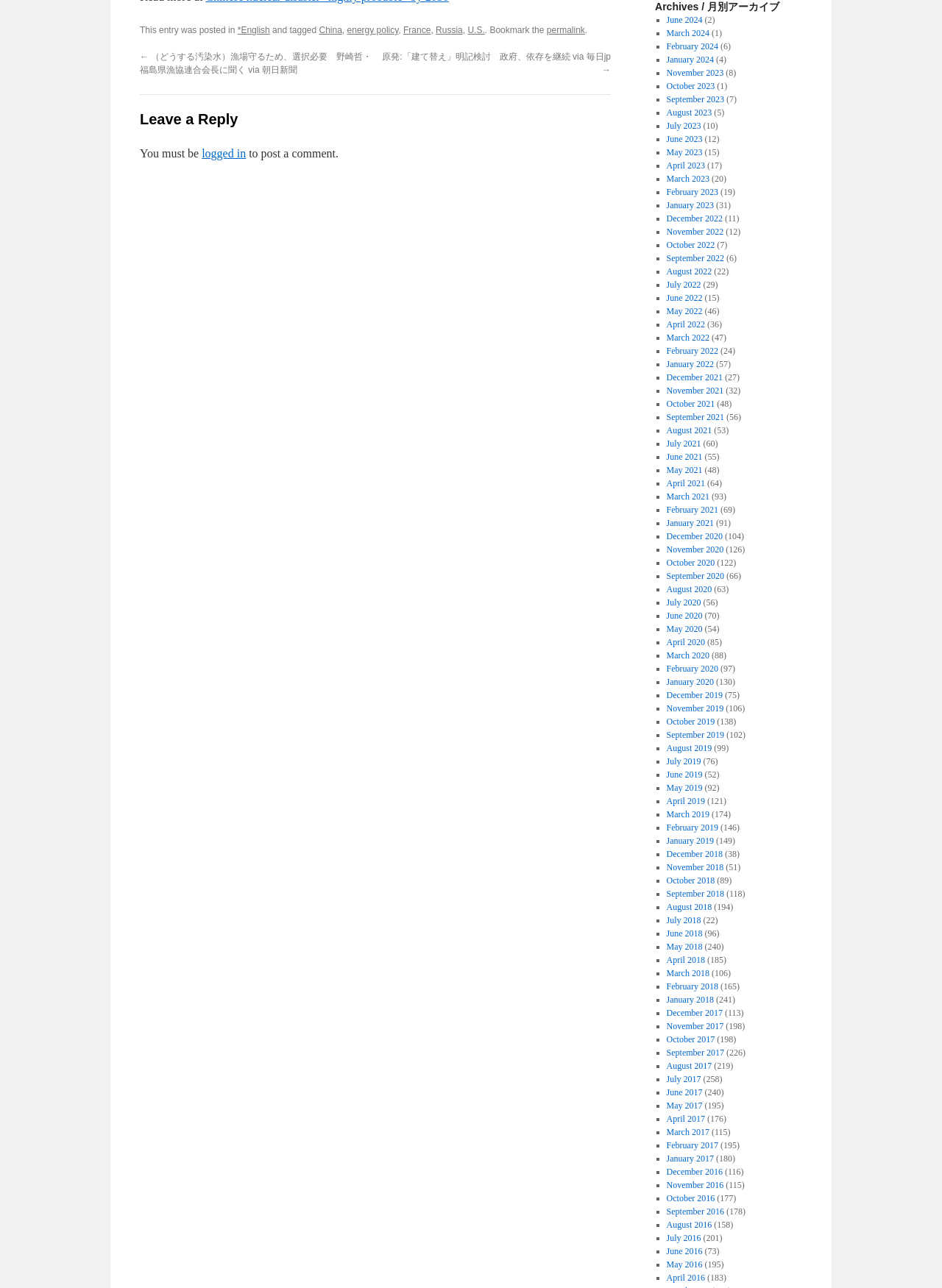Provide the bounding box coordinates for the specified HTML element described in this description: "October 2019". The coordinates should be four float numbers ranging from 0 to 1, in the format [left, top, right, bottom].

[0.707, 0.556, 0.759, 0.564]